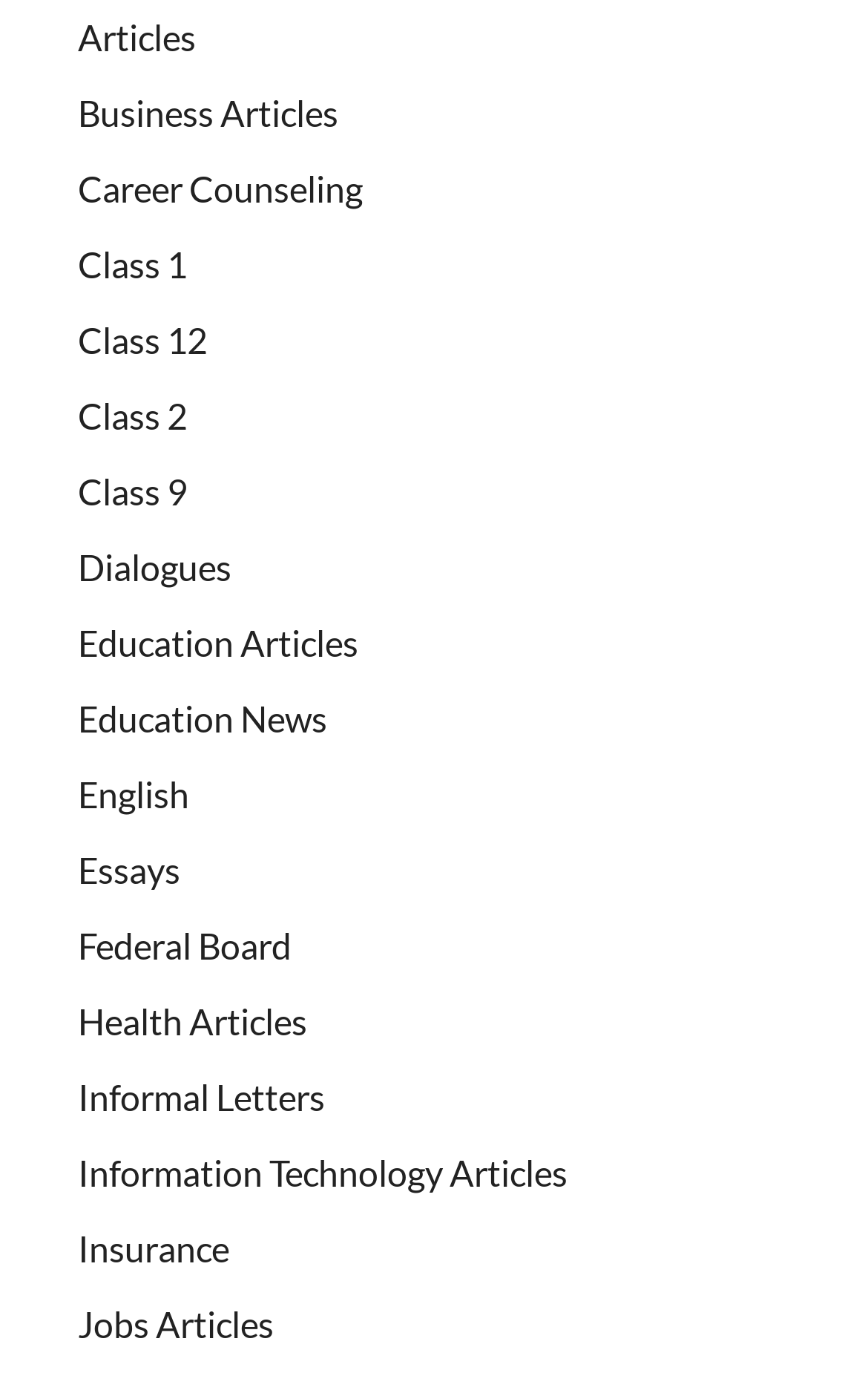Identify the bounding box coordinates of the element to click to follow this instruction: 'Click on Articles'. Ensure the coordinates are four float values between 0 and 1, provided as [left, top, right, bottom].

[0.09, 0.011, 0.226, 0.042]